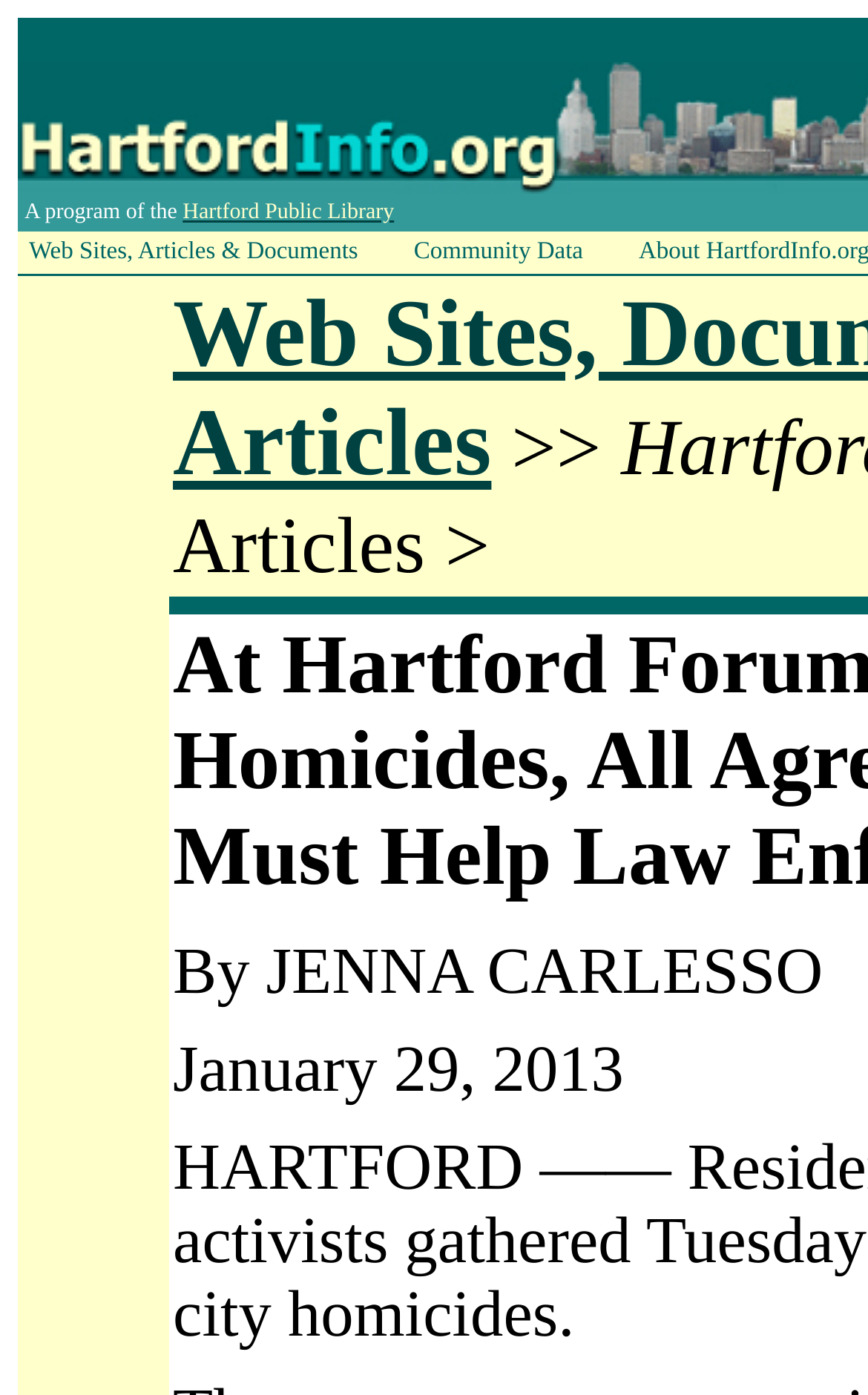Who is the author of the article?
Based on the screenshot, provide your answer in one word or phrase.

JENNA CARLESSO